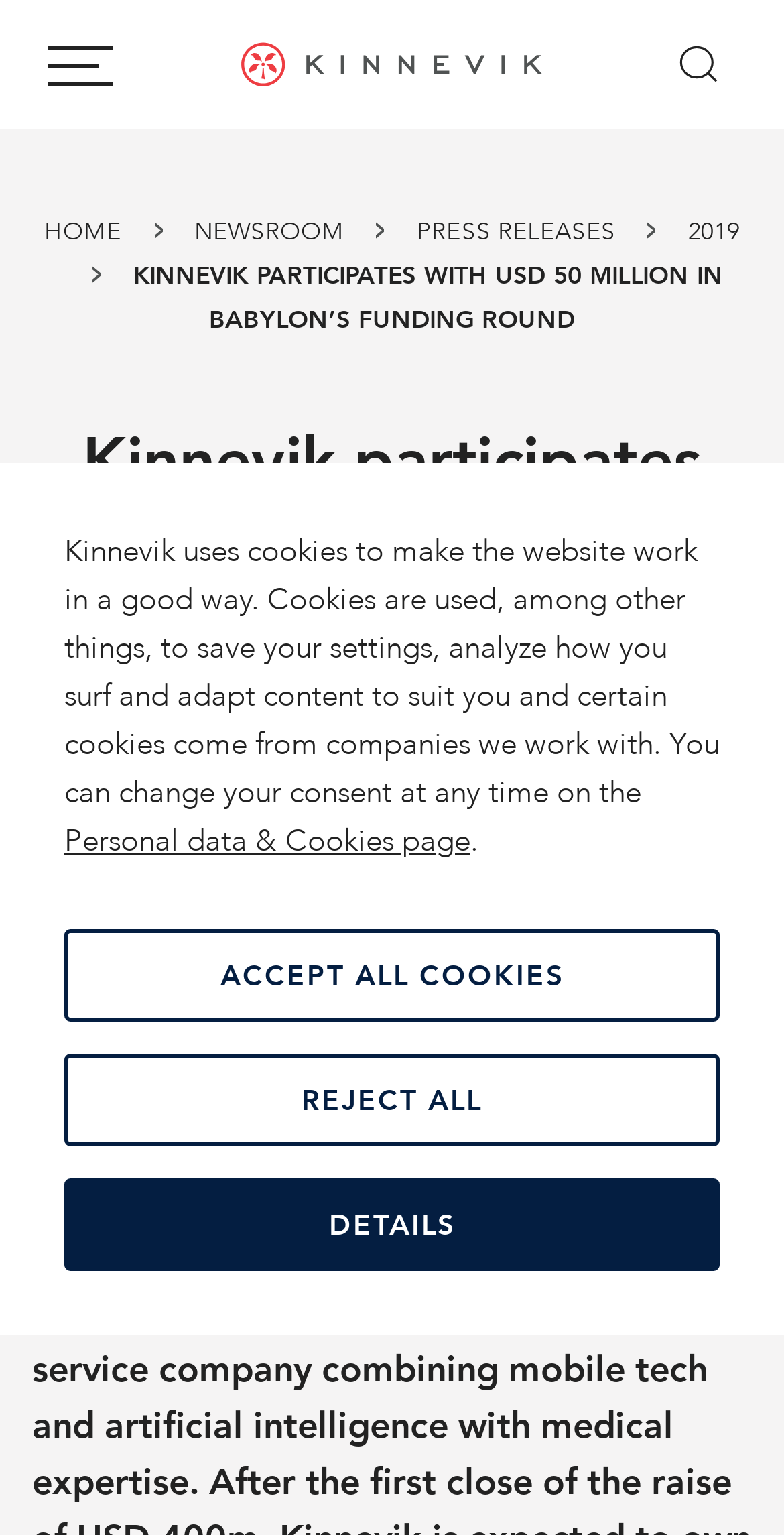Give a short answer using one word or phrase for the question:
What is the amount of funding?

USD 50 million